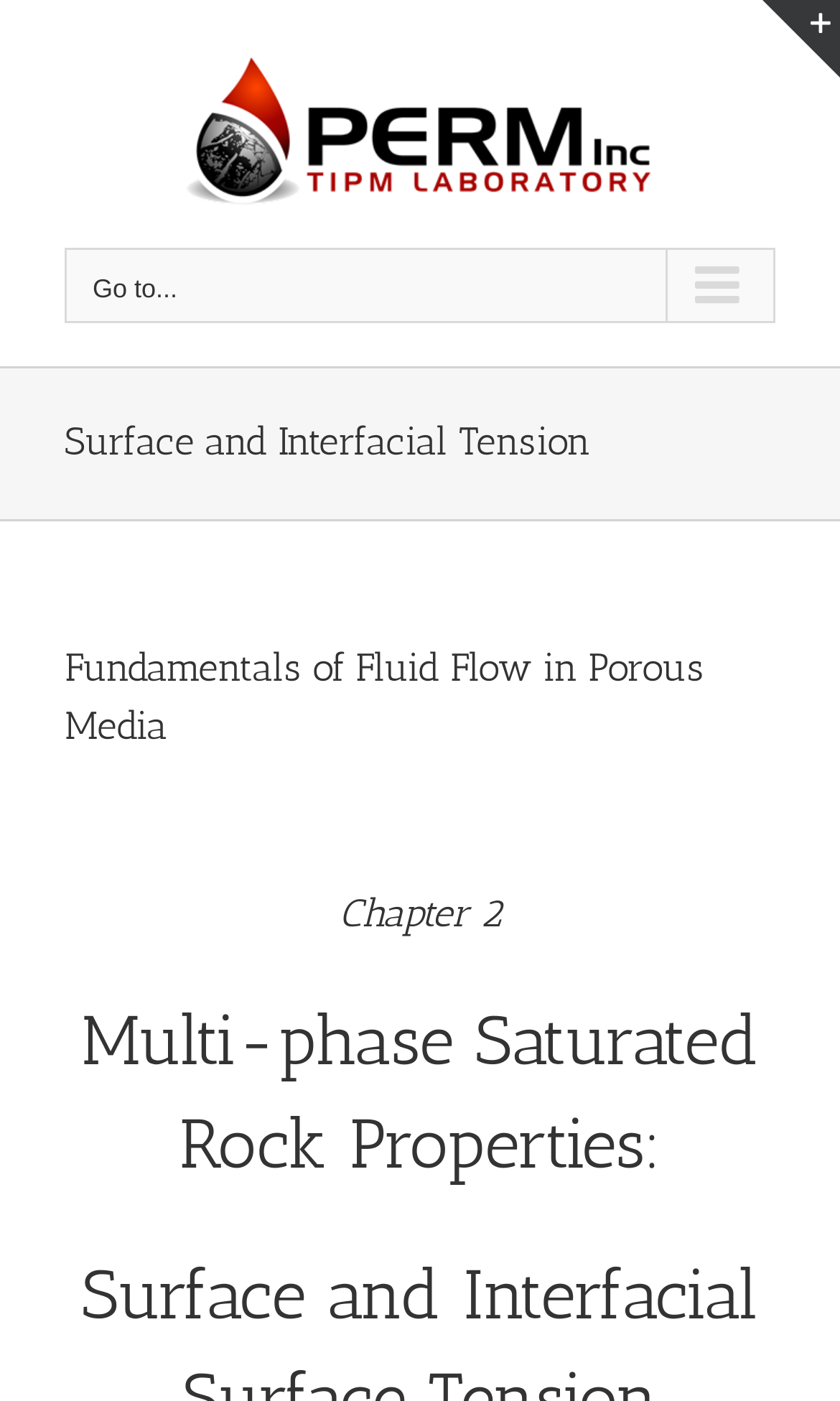Find the bounding box coordinates for the element described here: "Go to Top".

[0.695, 0.907, 0.808, 0.975]